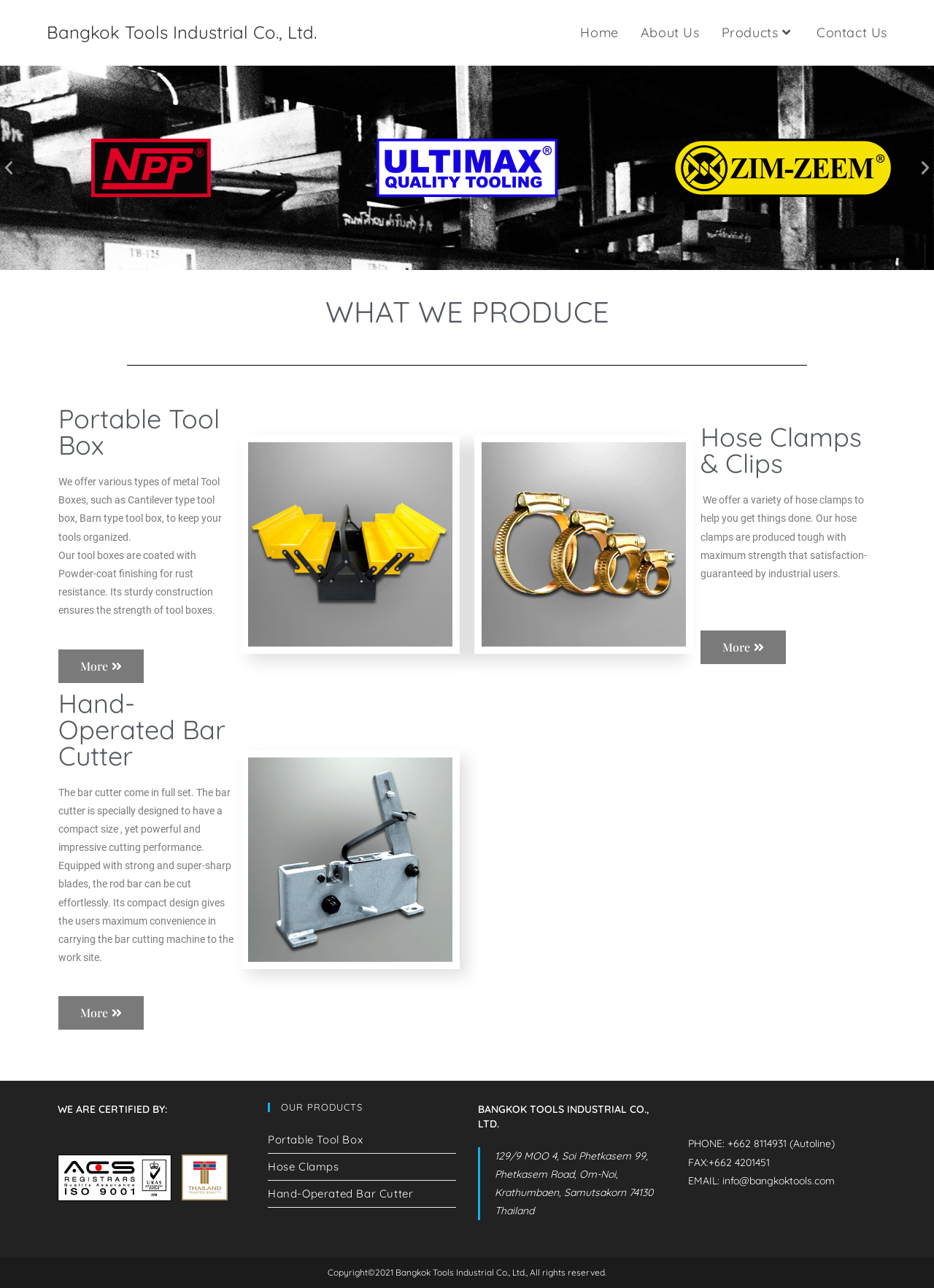Answer the question with a single word or phrase: 
What is the company's address?

129/9 MOO 4, Soi Phetkasem 99, Phetkasem Road, Om-Noi, Krathumbaen, Samutsakorn 74130 Thailand